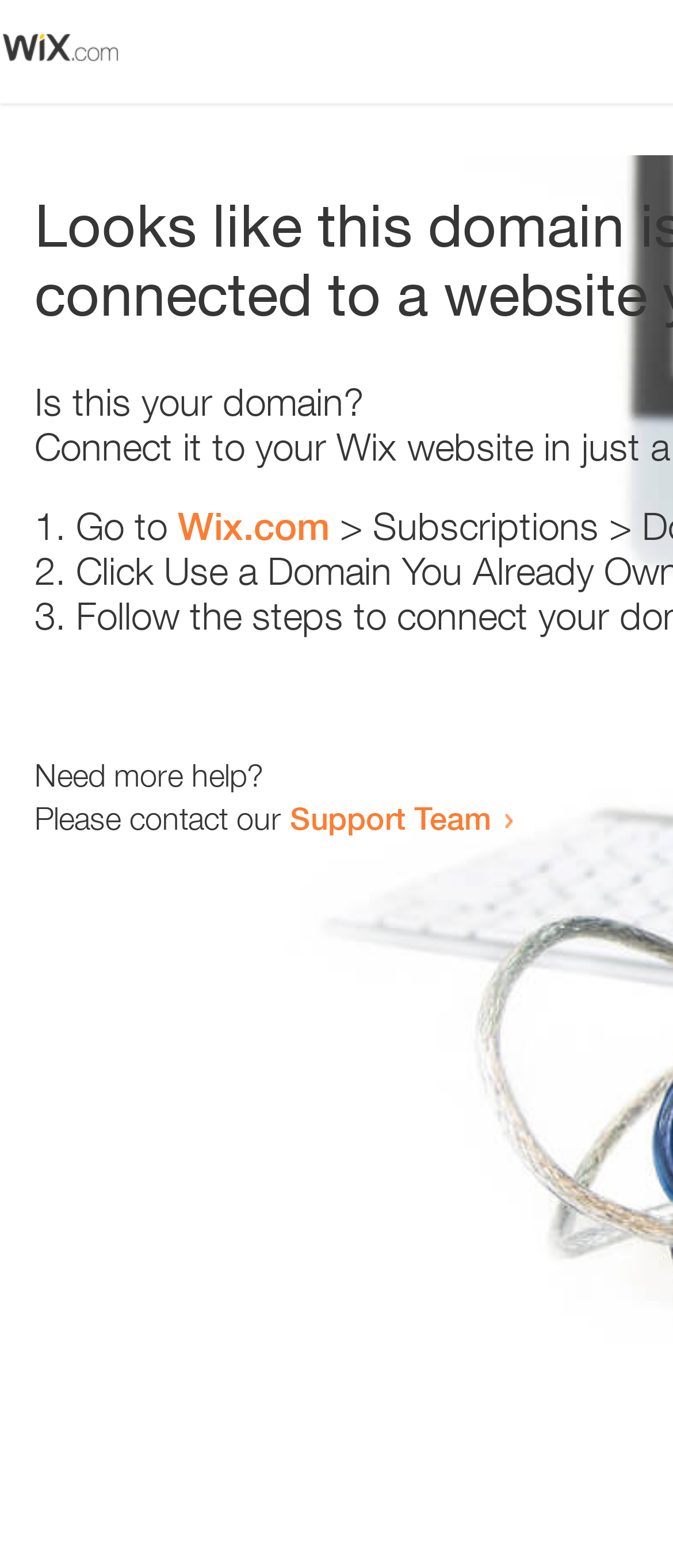Provide an in-depth description of the elements and layout of the webpage.

The webpage appears to be an error page, with a small image at the top left corner. Below the image, there is a heading that reads "Is this your domain?" centered on the page. 

Underneath the heading, there is a numbered list with three items. The first item starts with "1." and is followed by the text "Go to" and a link to "Wix.com". The second item starts with "2." and the third item starts with "3.", but their contents are not specified. 

At the bottom of the page, there is a section that provides additional help options. It starts with the text "Need more help?" and is followed by a sentence that reads "Please contact our". This sentence is completed with a link to the "Support Team".